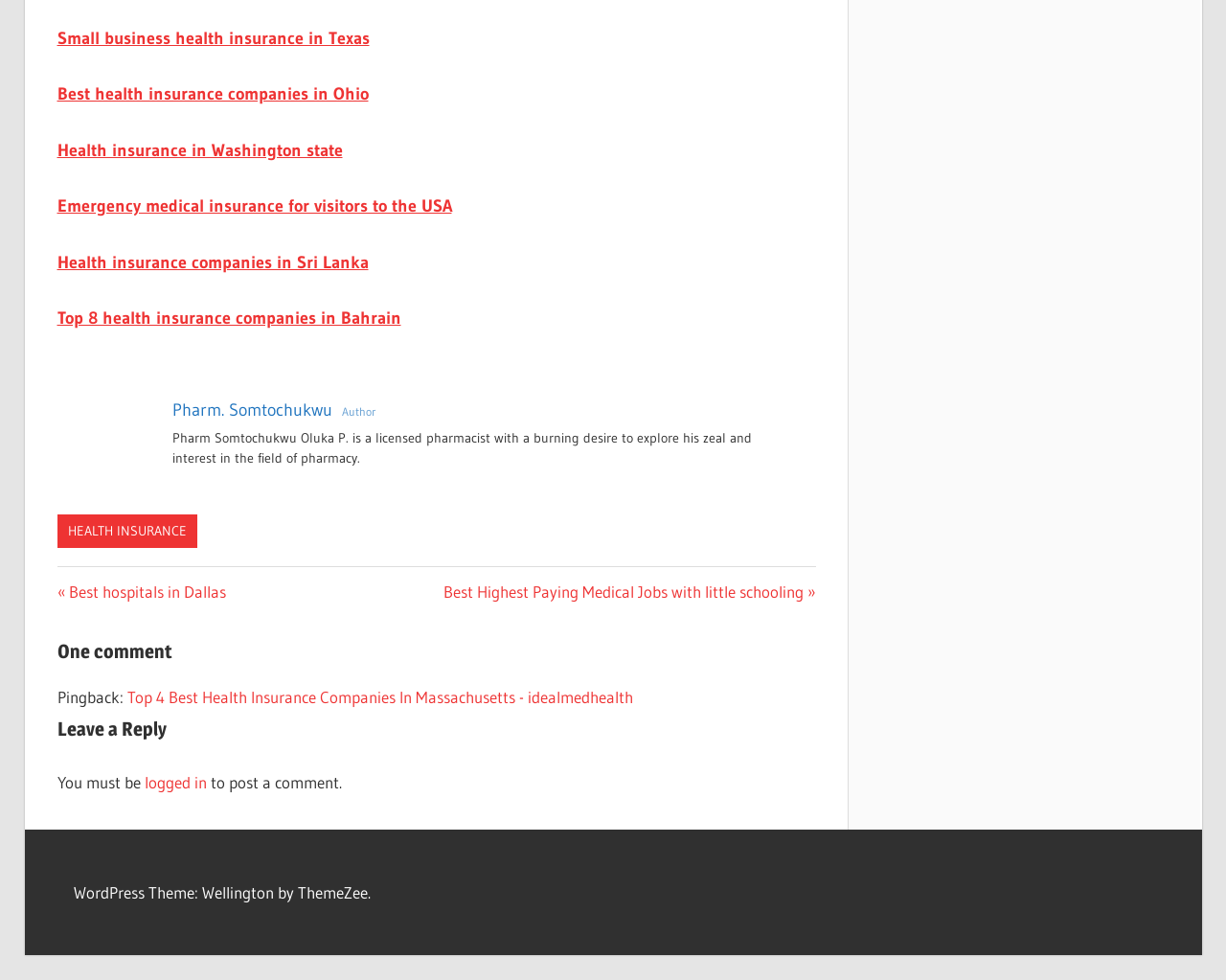Determine the bounding box coordinates of the clickable region to follow the instruction: "Visit 'Emergency medical insurance for visitors to the USA'".

[0.046, 0.2, 0.368, 0.221]